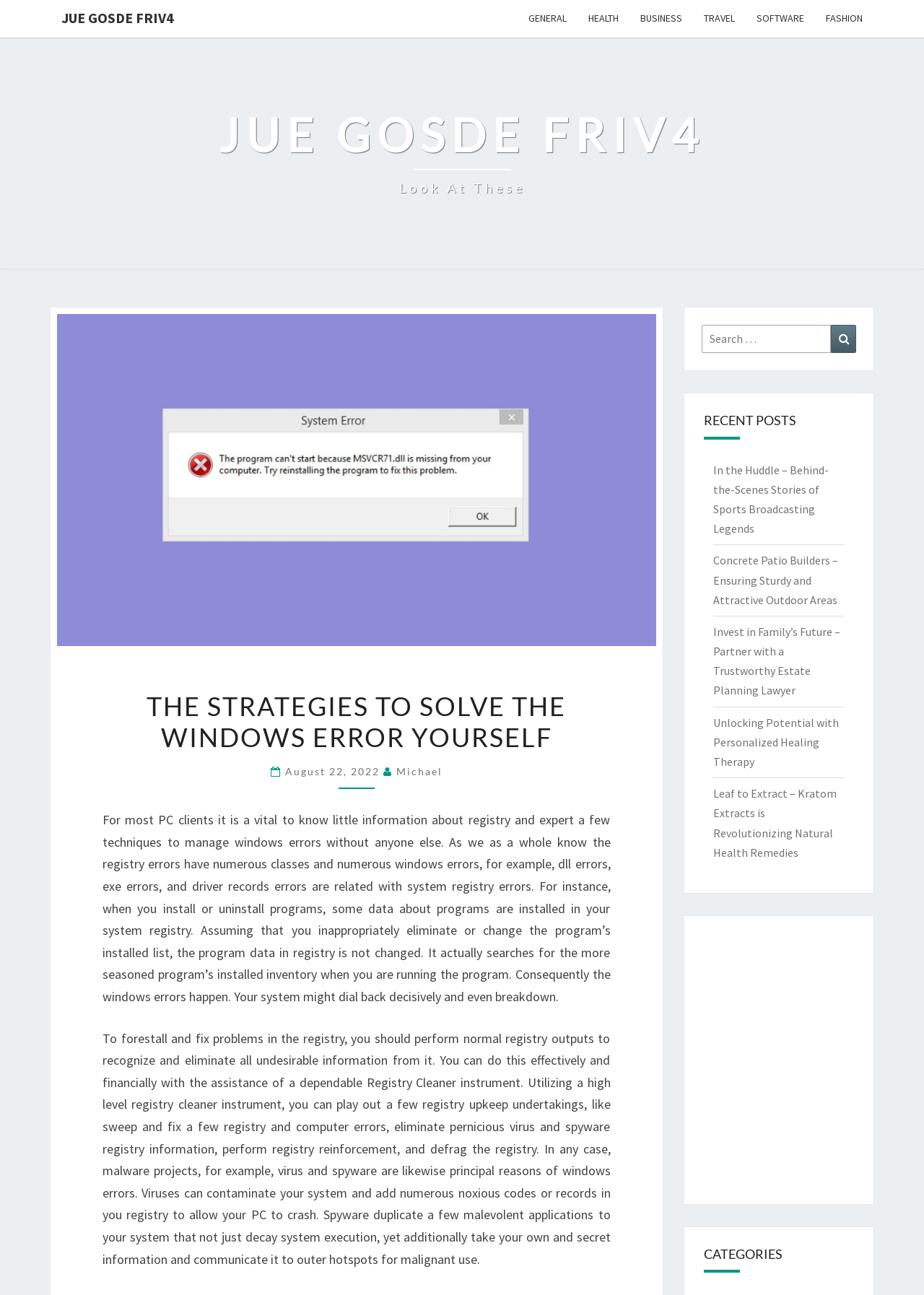Please find the main title text of this webpage.

JUE GOSDE FRIV4